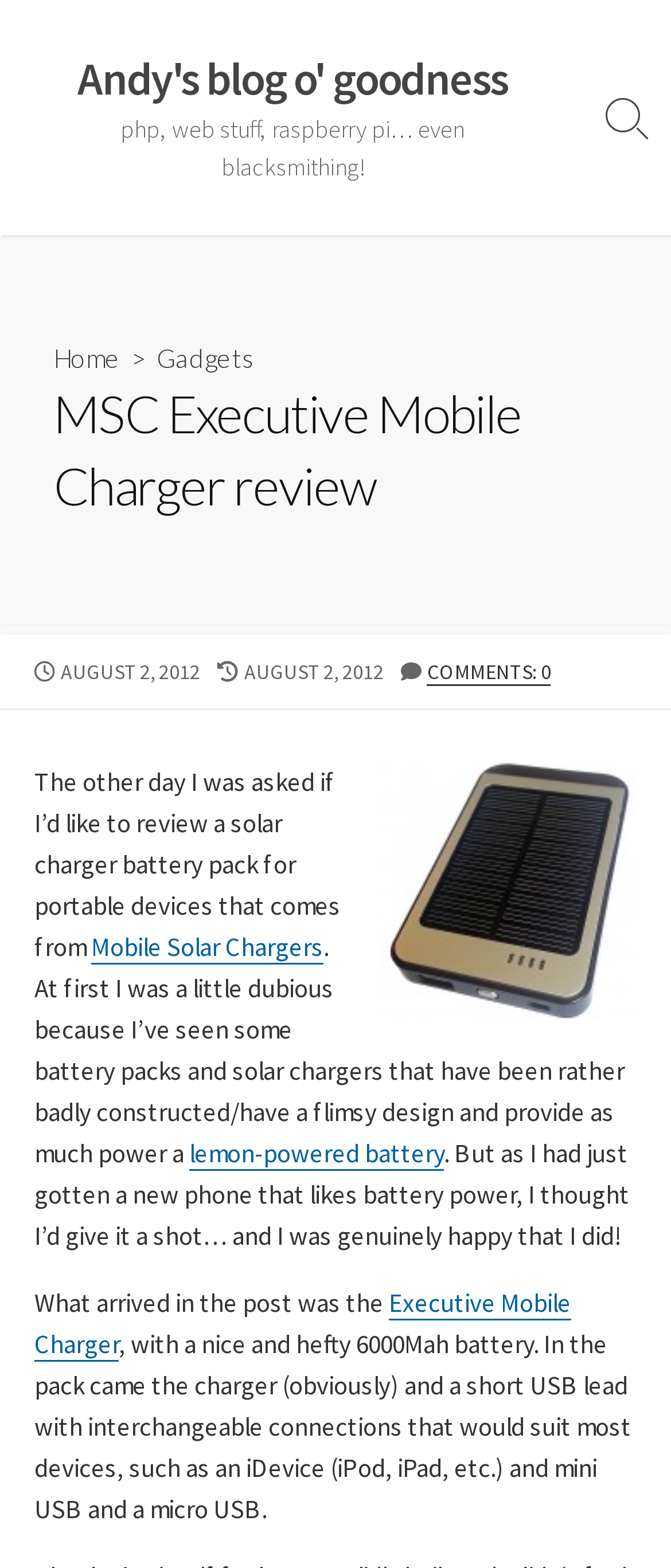What is the capacity of the battery in the product?
Answer the question with as much detail as possible.

The capacity of the battery can be found in the article content, where it says '...with a nice and hefty 6000Mah battery'.